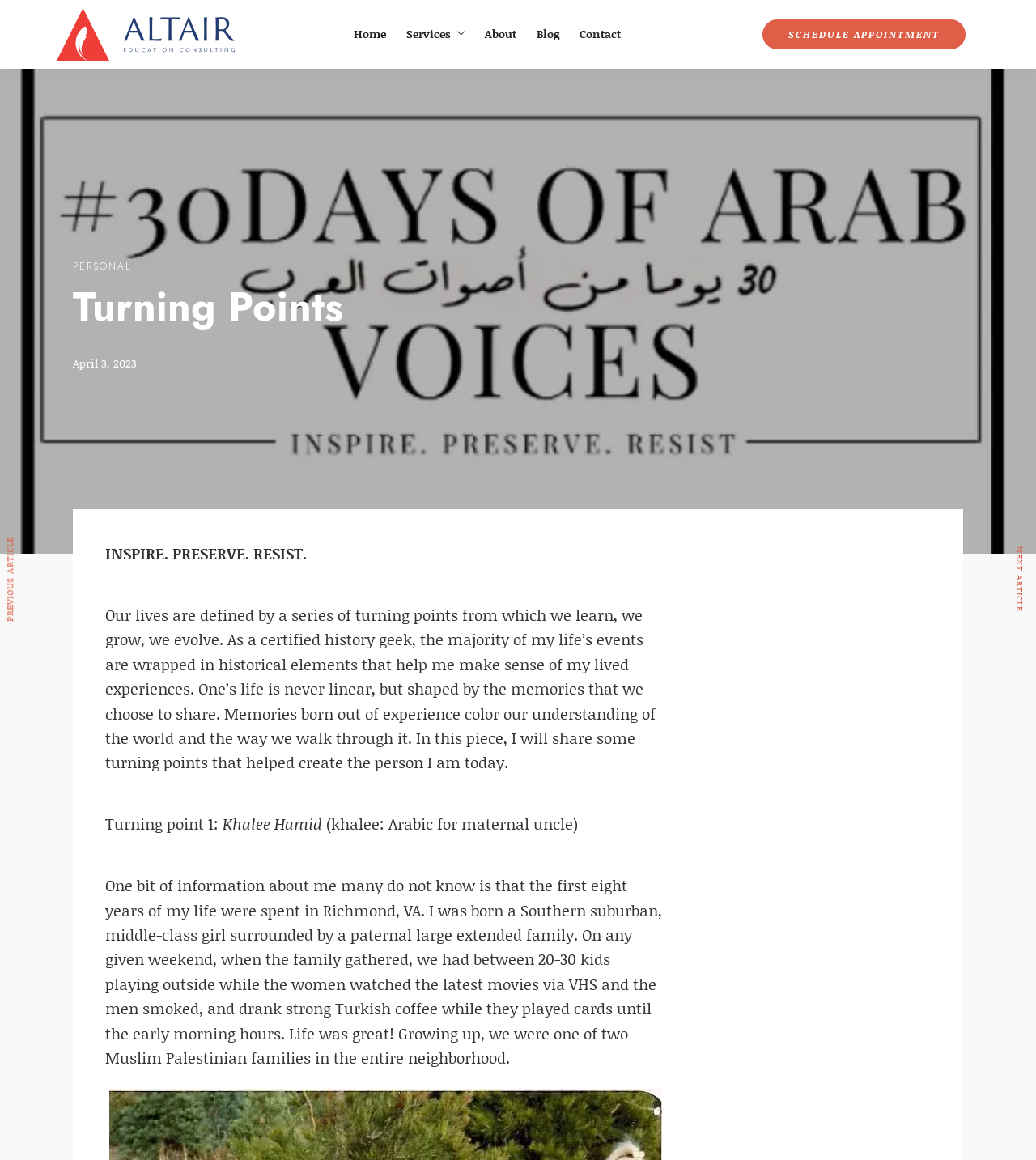Please provide a one-word or short phrase answer to the question:
What is the topic of the 'Turning point 1:' section?

Khalee Hamid